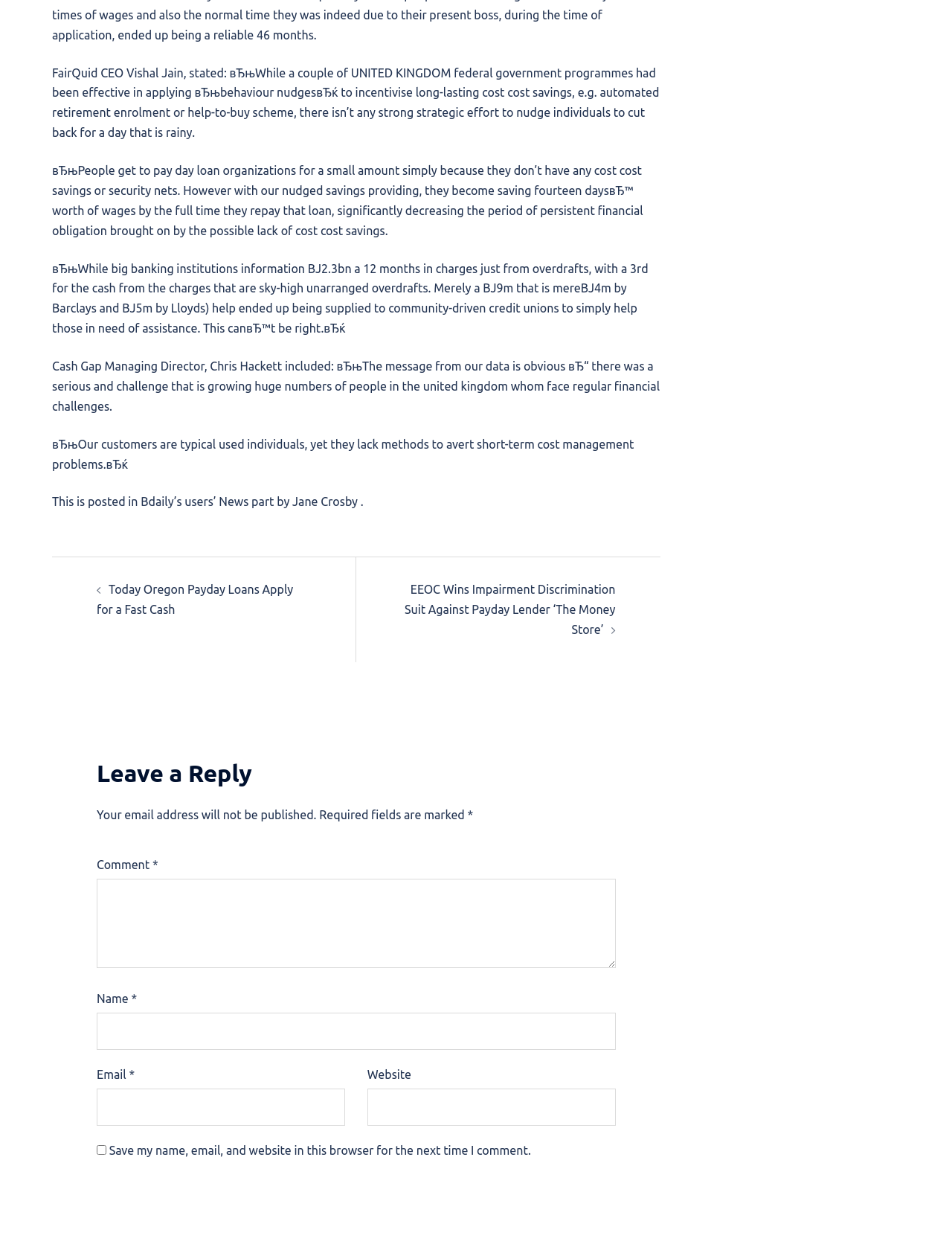What is the main topic of the article?
Please interpret the details in the image and answer the question thoroughly.

The main topic of the article is about financial challenges faced by people in the UK, specifically the lack of savings and the reliance on payday loan organizations. This is evident from the quotes provided by FairQuid CEO Vishal Jain and Cash Gap Managing Director, Chris Hackett.